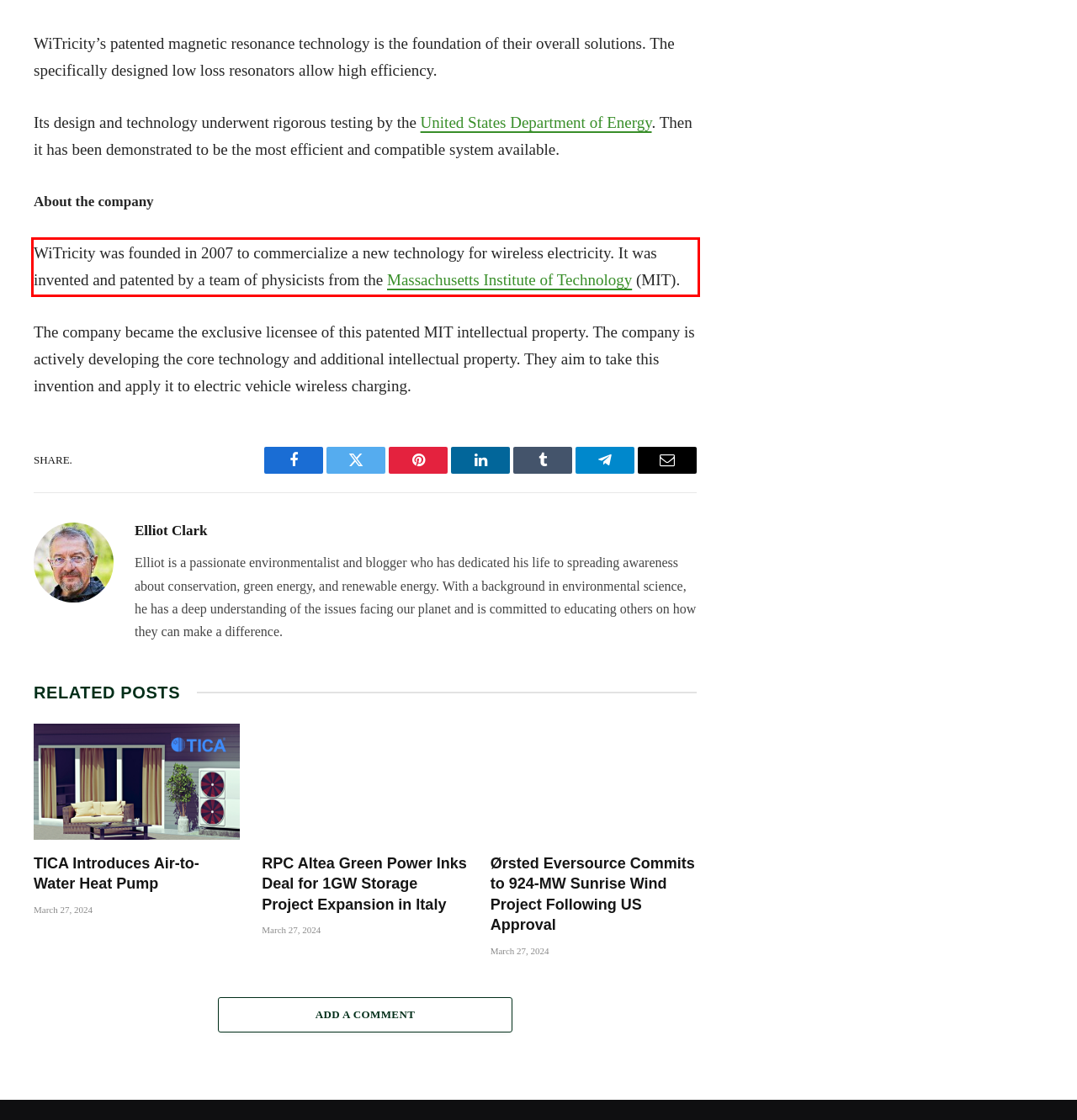You are provided with a screenshot of a webpage that includes a red bounding box. Extract and generate the text content found within the red bounding box.

WiTricity was founded in 2007 to commercialize a new technology for wireless electricity. It was invented and patented by a team of physicists from the Massachusetts Institute of Technology (MIT).